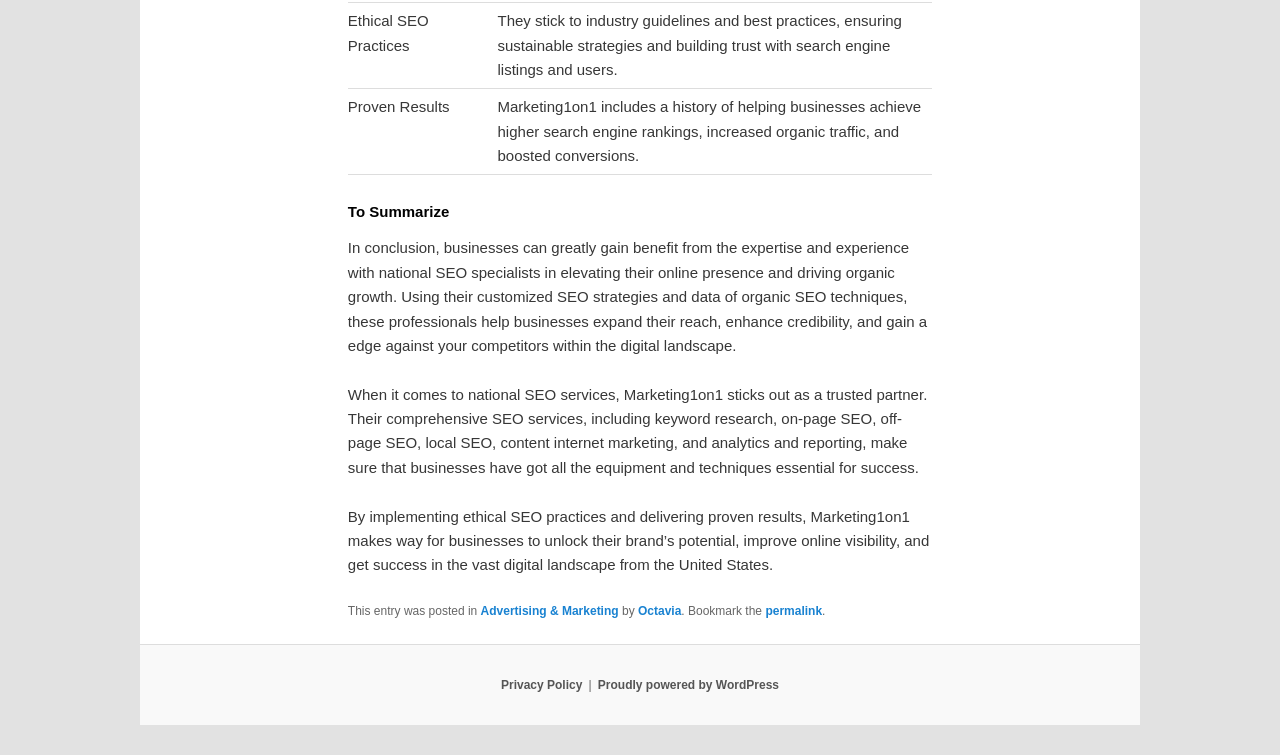What is the benefit of using national SEO specialists?
Please use the image to deliver a detailed and complete answer.

According to the webpage, businesses can greatly benefit from the expertise and experience of national SEO specialists in elevating their online presence and driving organic growth.